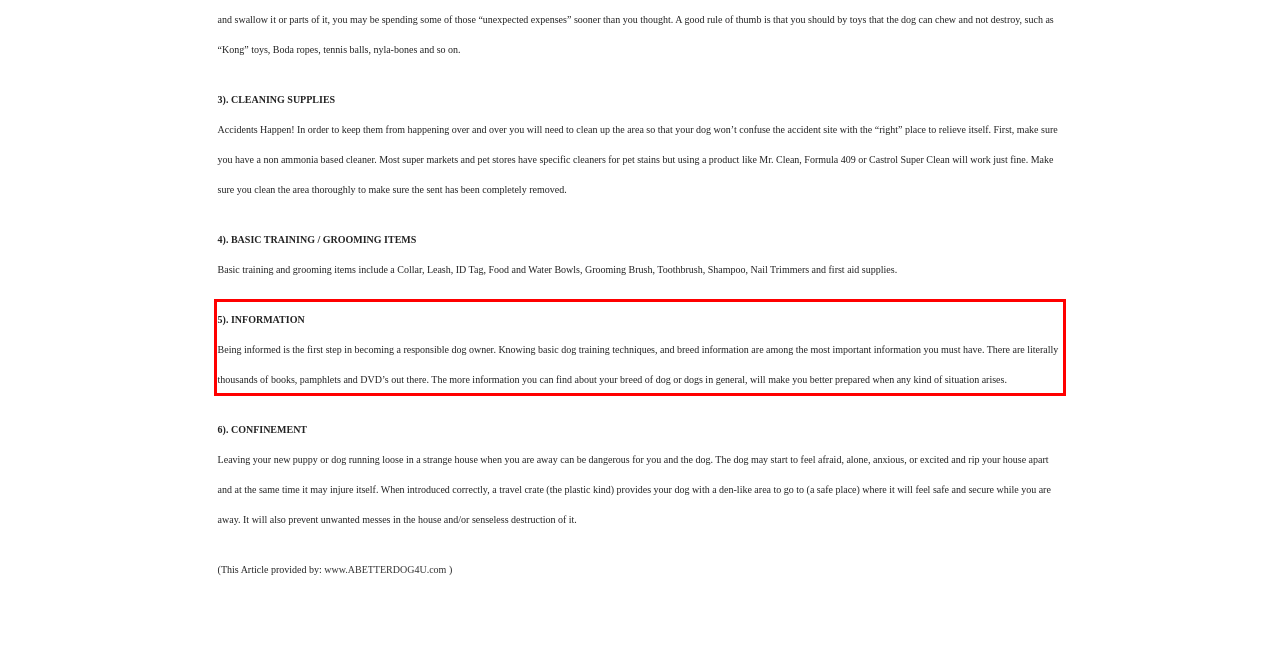Within the screenshot of the webpage, locate the red bounding box and use OCR to identify and provide the text content inside it.

5). INFORMATION Being informed is the first step in becoming a responsible dog owner. Knowing basic dog training techniques, and breed information are among the most important information you must have. There are literally thousands of books, pamphlets and DVD’s out there. The more information you can find about your breed of dog or dogs in general, will make you better prepared when any kind of situation arises.